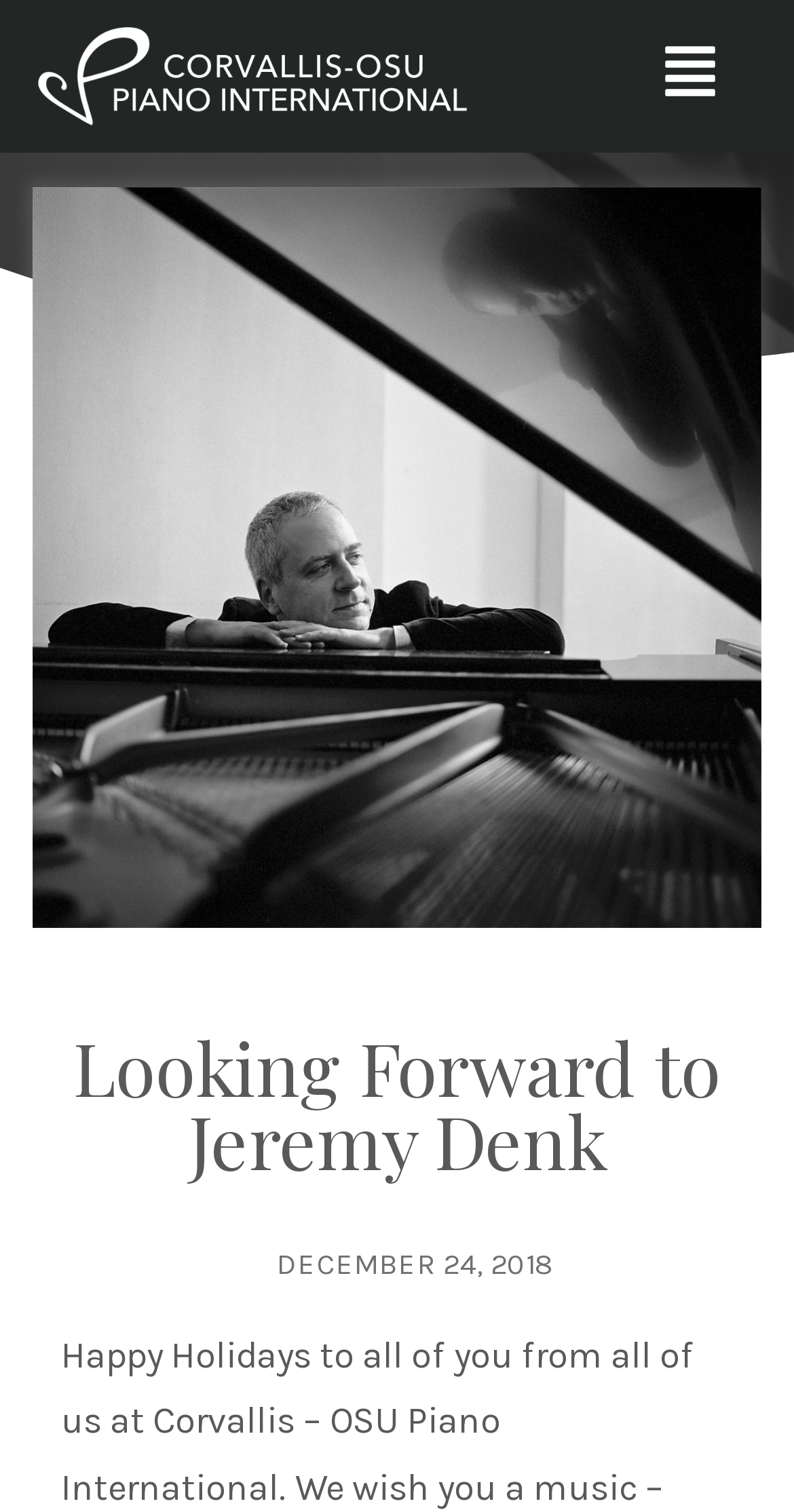What is the date mentioned on the webpage?
Carefully examine the image and provide a detailed answer to the question.

I found the answer by looking at the link element with the text 'DECEMBER 24, 2018', which appears to be a date.